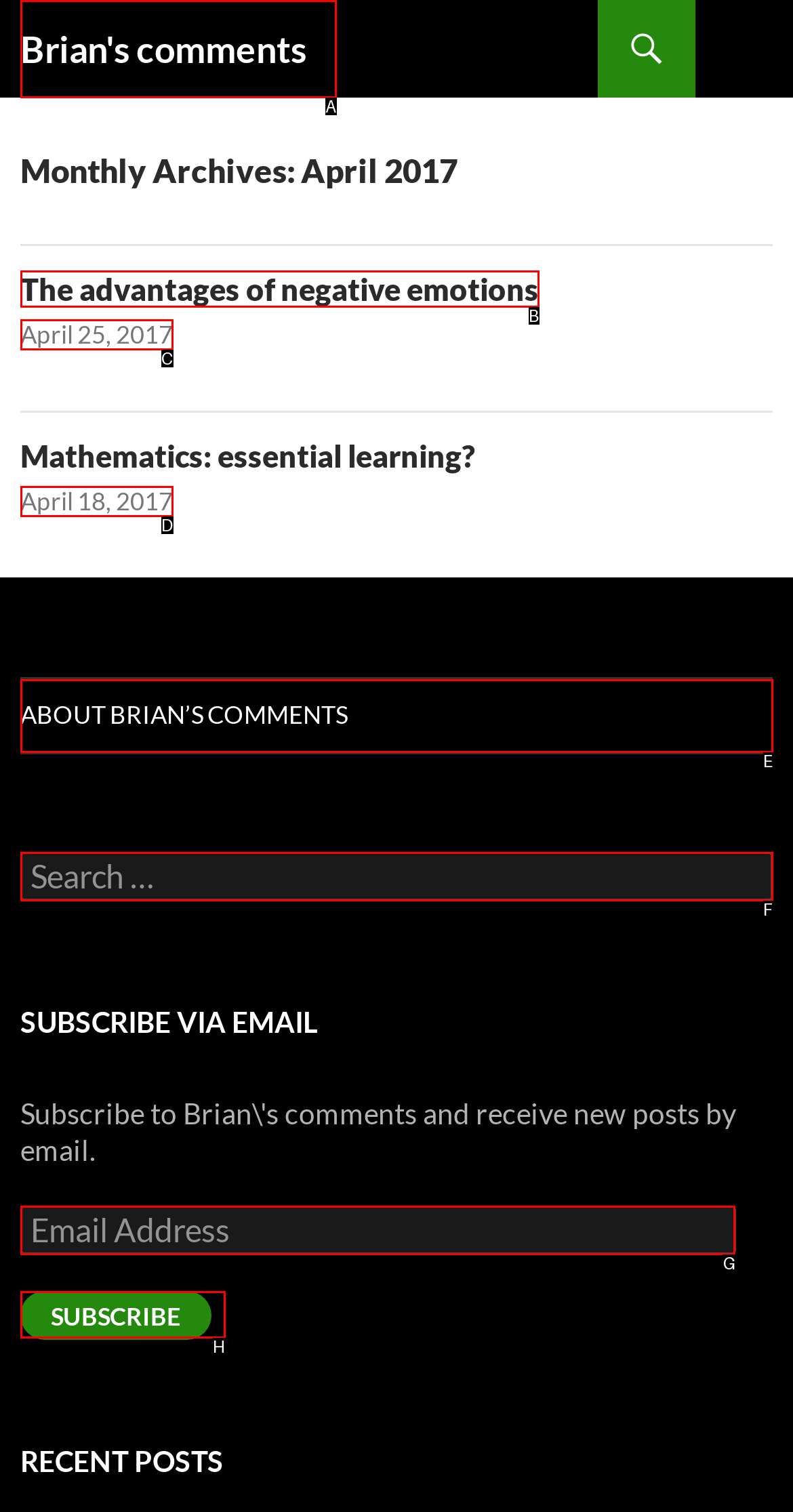Select the option that matches this description: Subscribe
Answer by giving the letter of the chosen option.

H